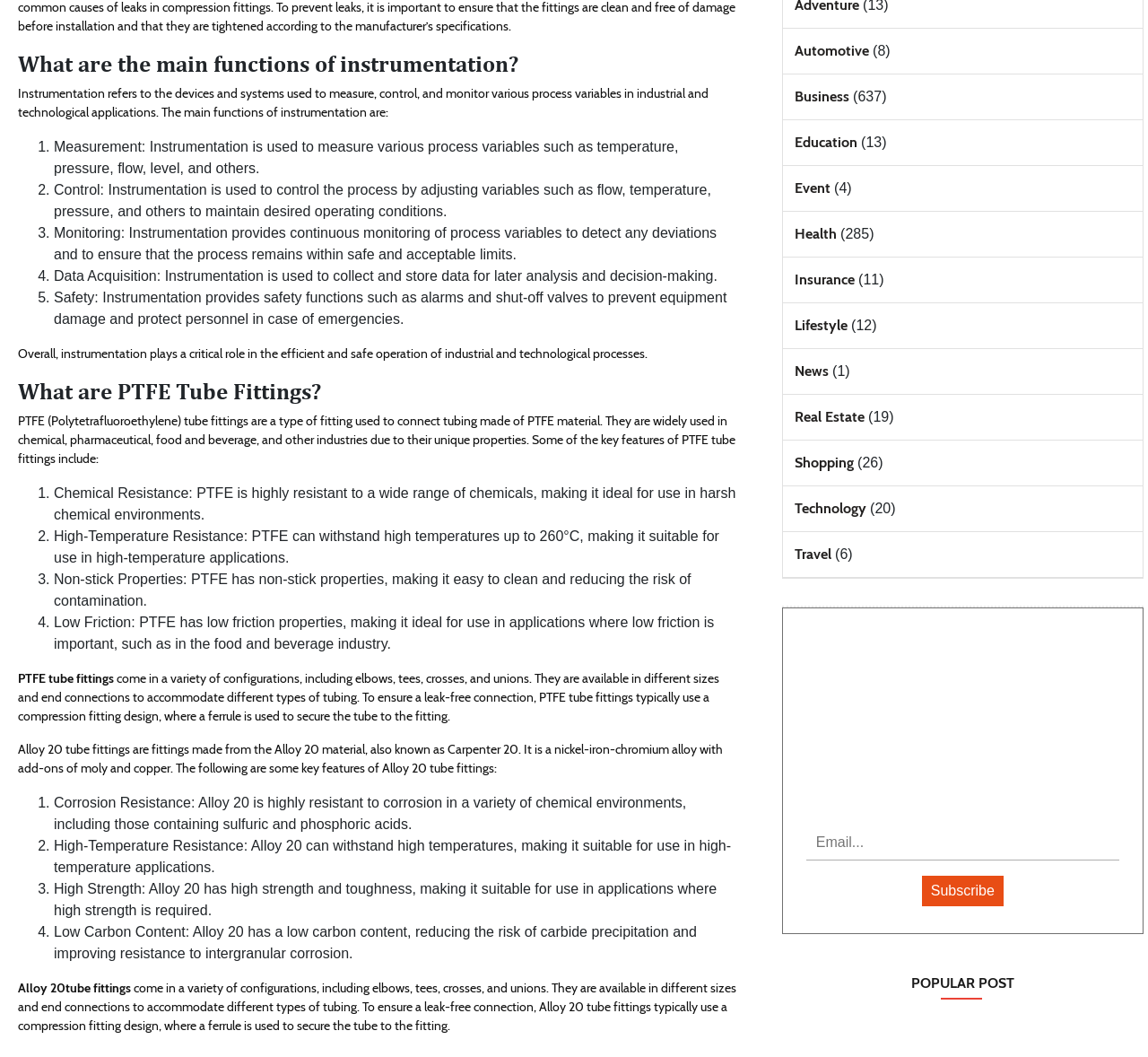Based on the description "Real Estate", find the bounding box of the specified UI element.

[0.692, 0.386, 0.753, 0.402]